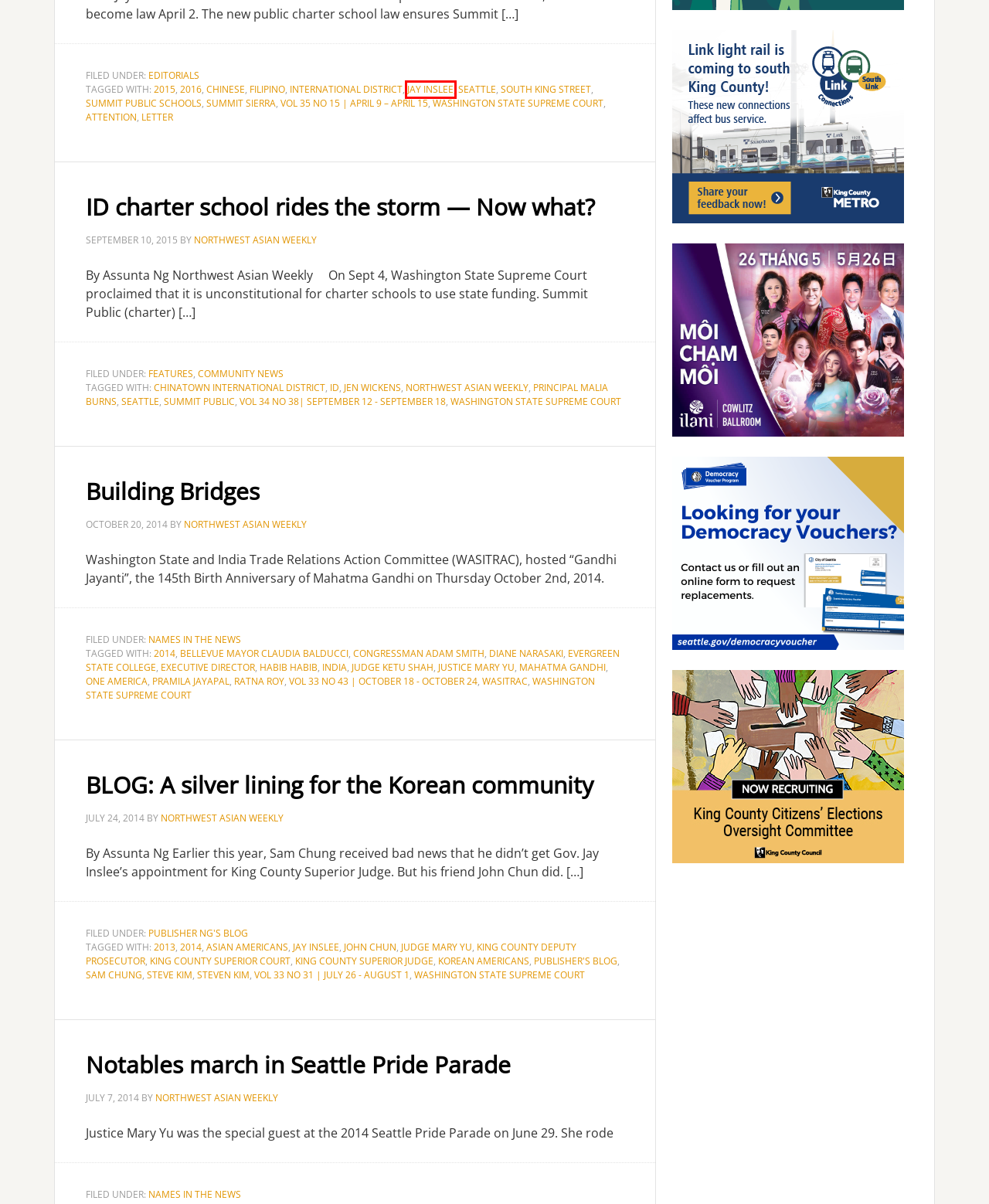Analyze the given webpage screenshot and identify the UI element within the red bounding box. Select the webpage description that best matches what you expect the new webpage to look like after clicking the element. Here are the candidates:
A. Jay Inslee
B. International District
C. Features
D. Seattle
E. 2016
F. Principal Malia Burns
G. ID charter school rides the storm — Now what?
H. King County Deputy Prosecutor

A